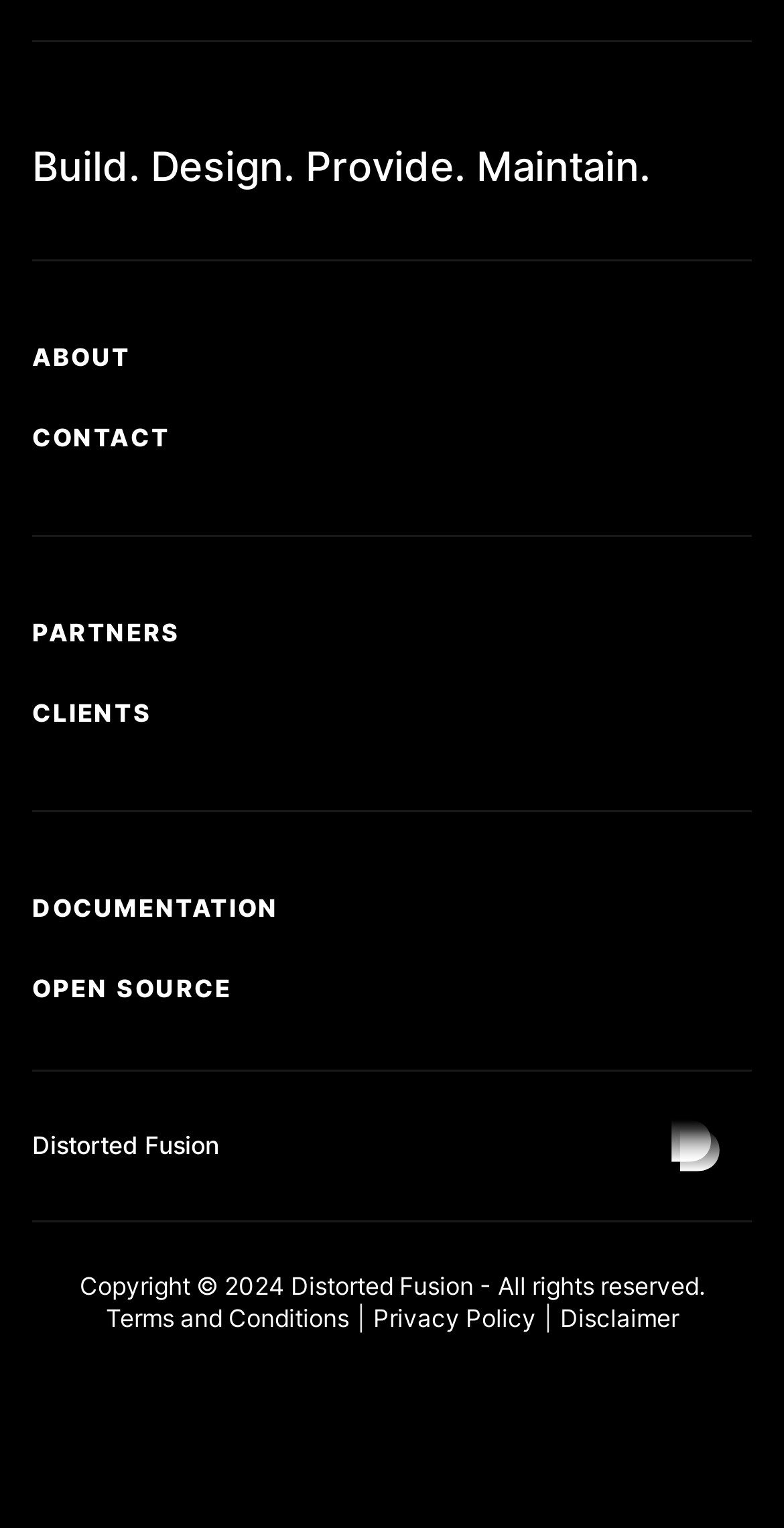Please locate the bounding box coordinates of the region I need to click to follow this instruction: "Click the Home link".

None